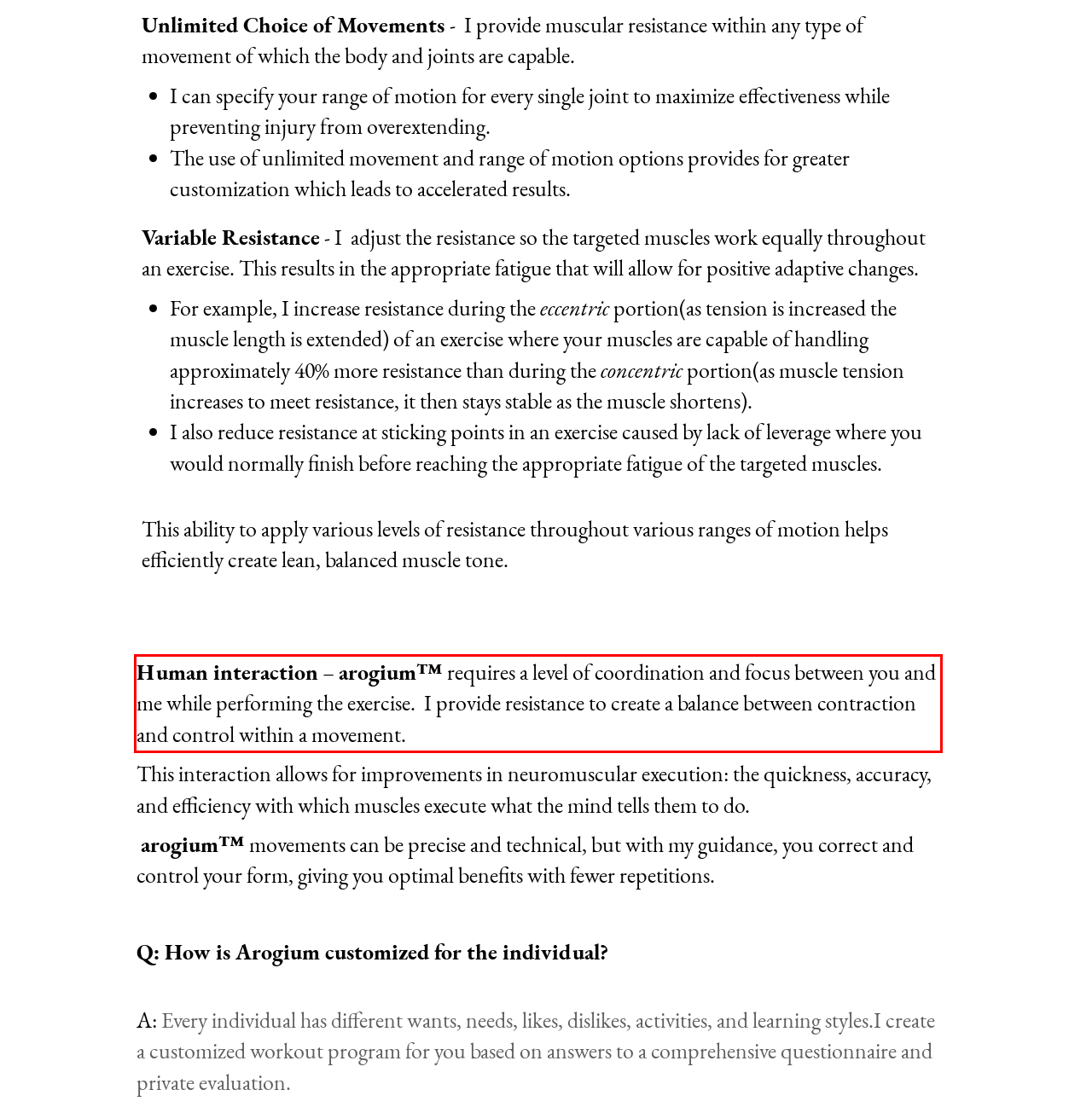With the provided screenshot of a webpage, locate the red bounding box and perform OCR to extract the text content inside it.

Human interaction – arogium™ requires a level of coordination and focus between you and me while performing the exercise. I provide resistance to create a balance between contraction and control within a movement.